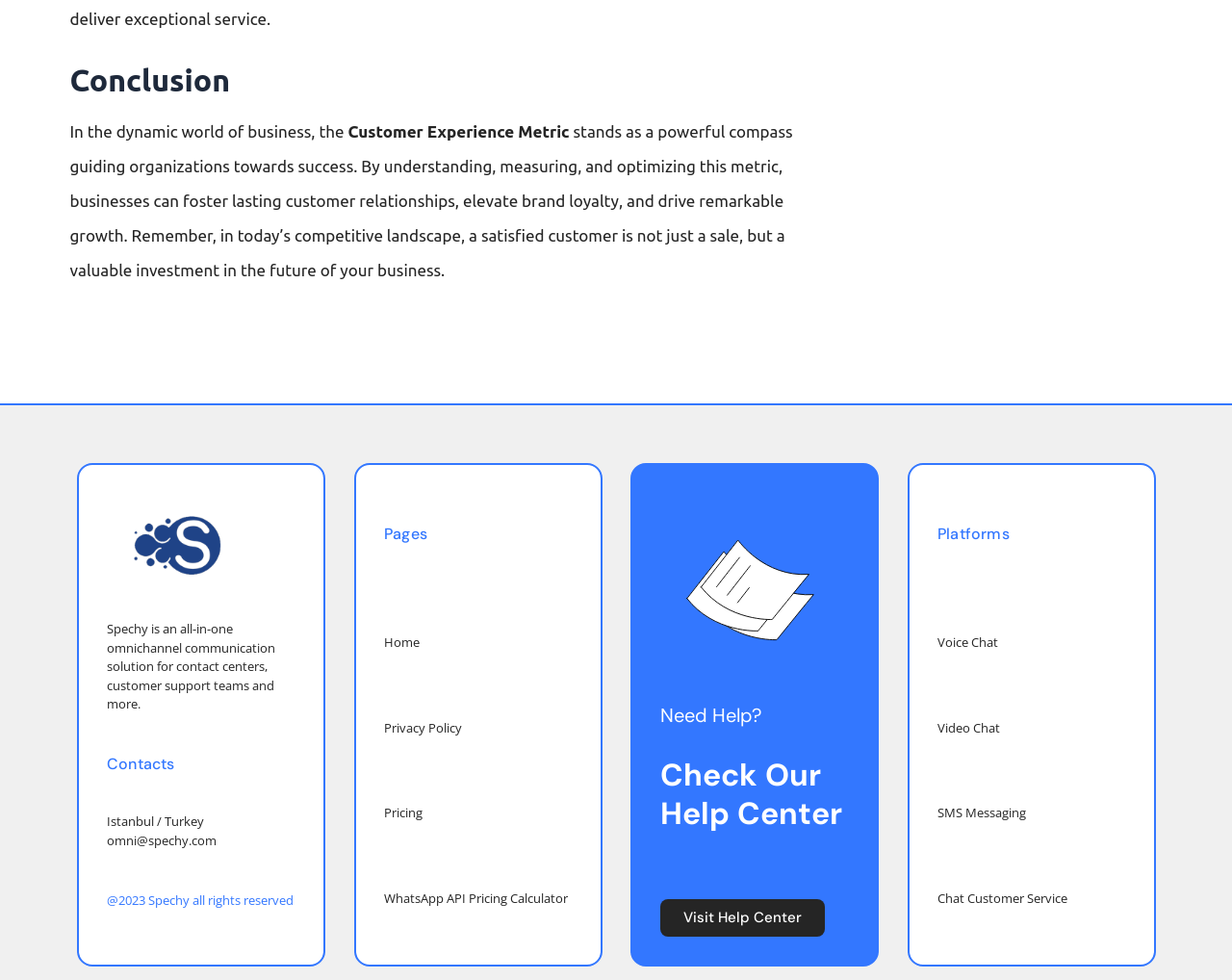What is the purpose of the Customer Experience Metric?
Look at the image and provide a detailed response to the question.

The answer can be found in the StaticText element with the text 'Customer Experience Metric stands as a powerful compass guiding organizations towards success. By understanding, measuring, and optimizing this metric, businesses can foster lasting customer relationships, elevate brand loyalty, and drive remarkable growth.'